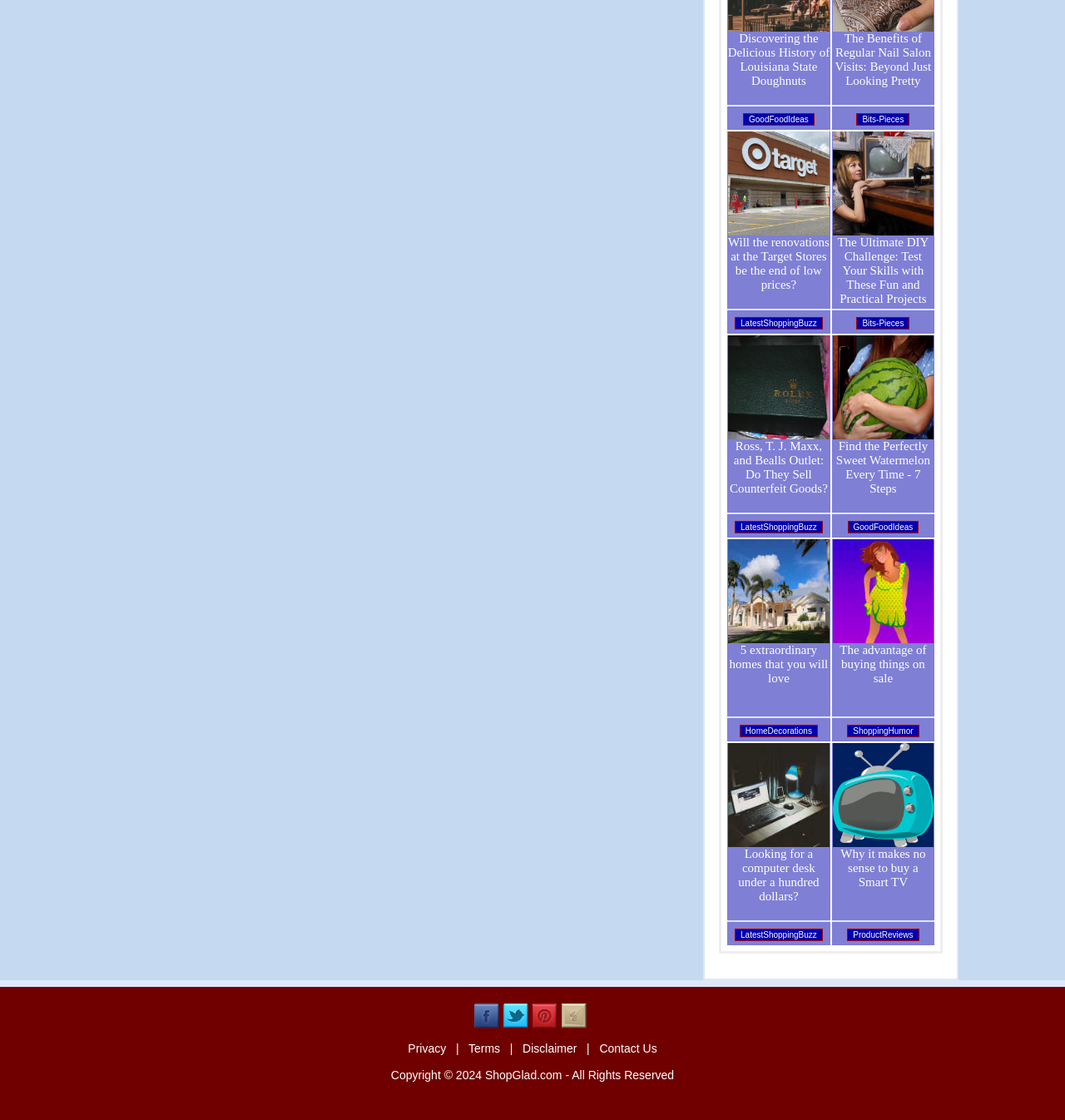Give the bounding box coordinates for the element described by: "GoodFoodIdeas".

[0.796, 0.463, 0.863, 0.476]